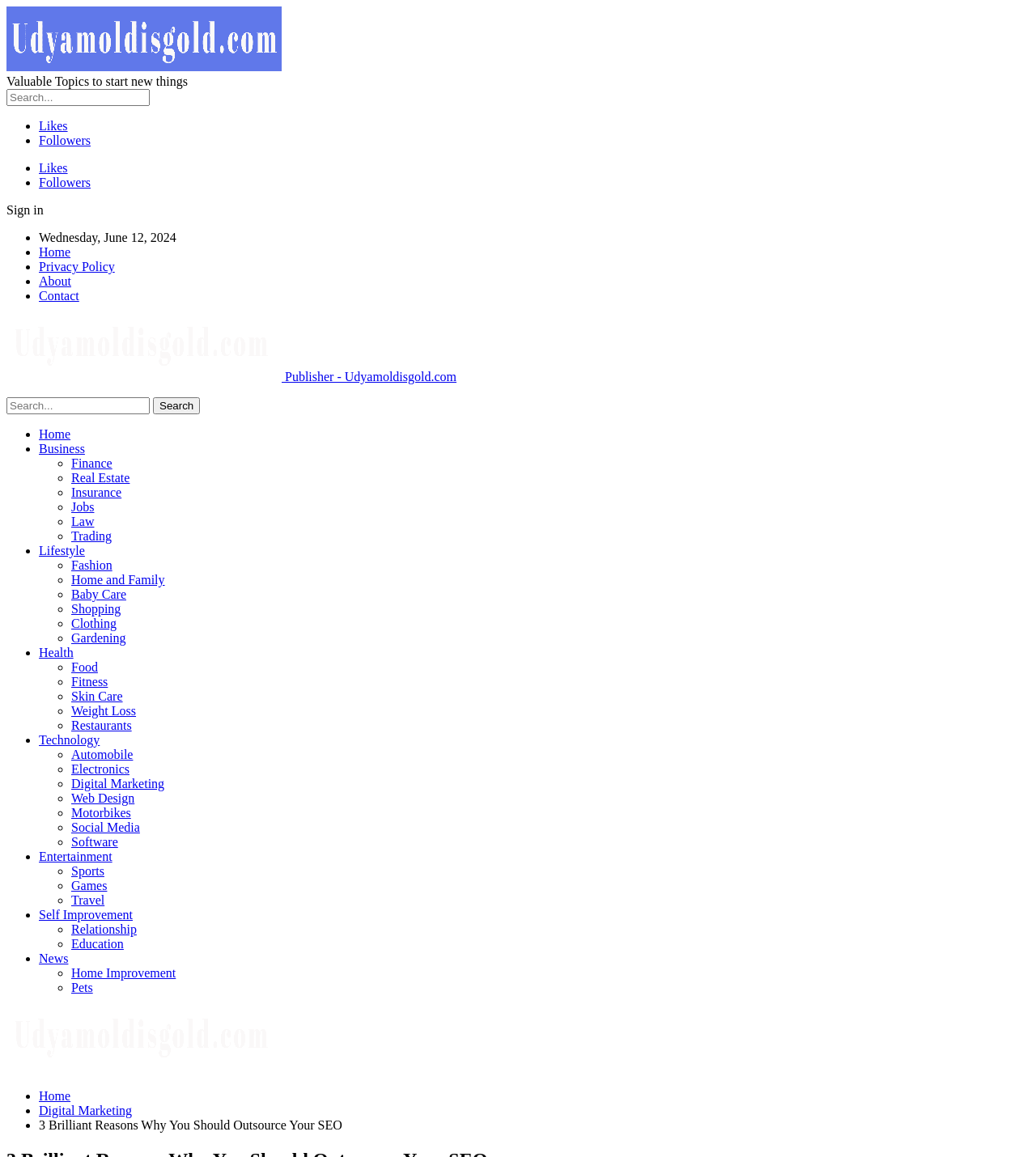Determine the bounding box coordinates of the clickable region to follow the instruction: "Search for something".

[0.006, 0.204, 0.994, 0.219]